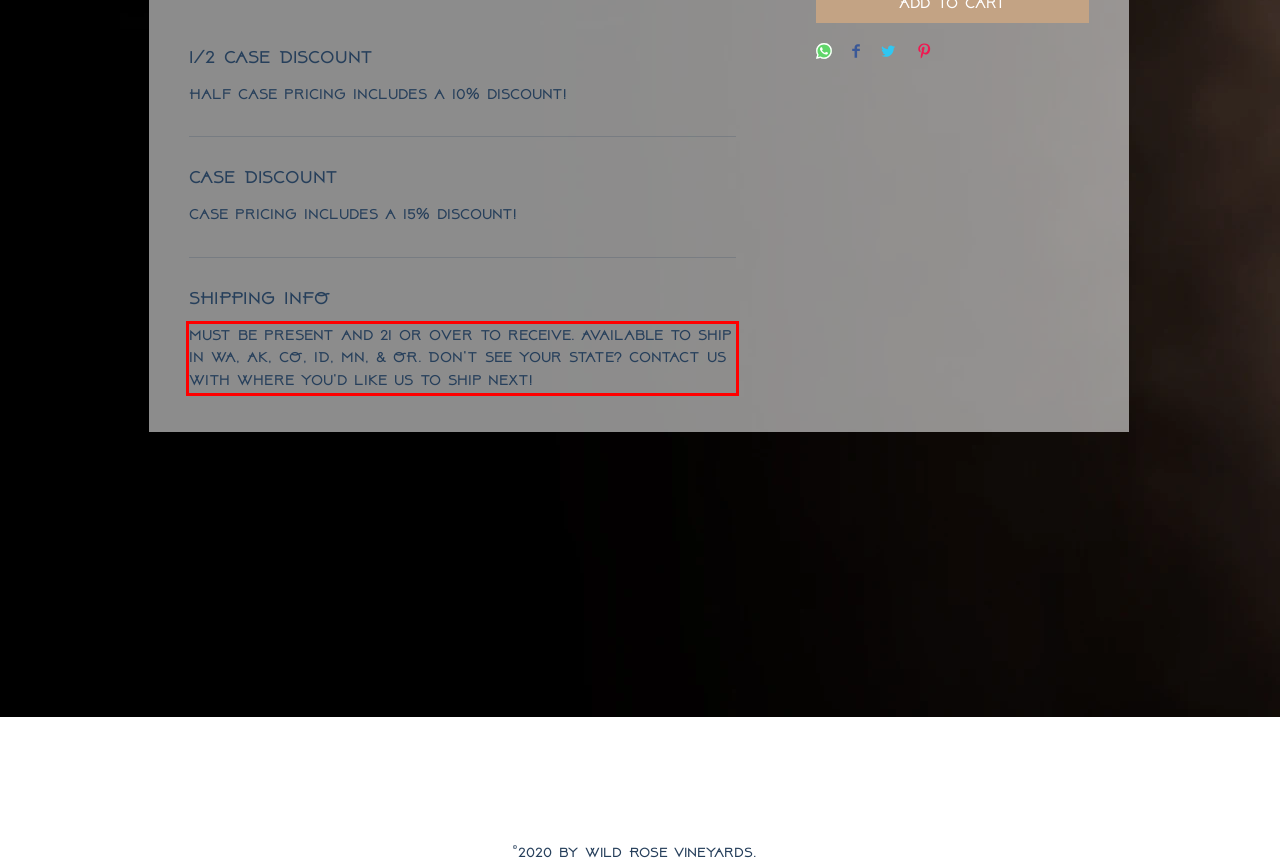Identify the text within the red bounding box on the webpage screenshot and generate the extracted text content.

Must be present and 21 or over to receive. Available to ship in WA, AK, CO, ID, MN, & OR. Don't see your state? Contact us with where you'd like us to ship next!